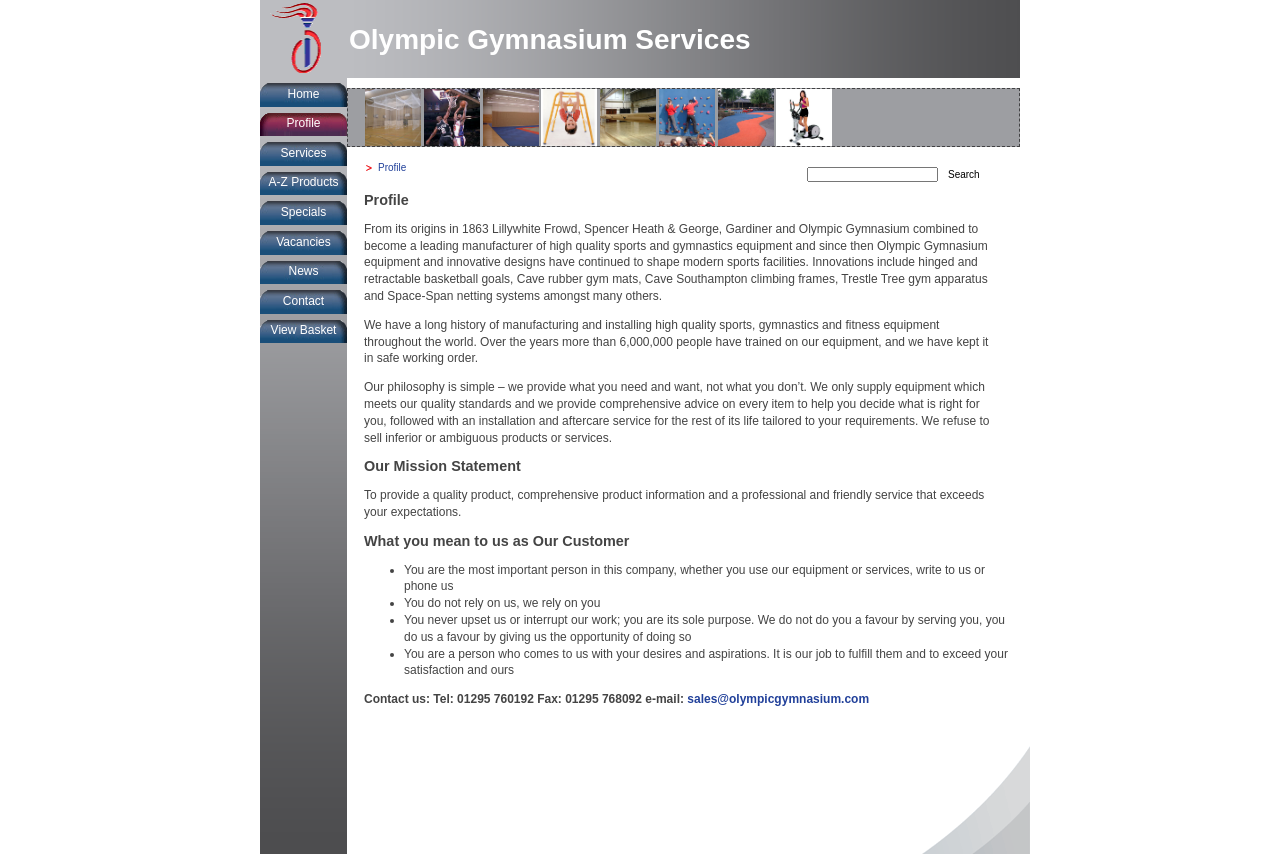Using the webpage screenshot and the element description replica watches uk, determine the bounding box coordinates. Specify the coordinates in the format (top-left x, top-left y, bottom-right x, bottom-right y) with values ranging from 0 to 1.

[0.29, 0.0, 0.359, 0.013]